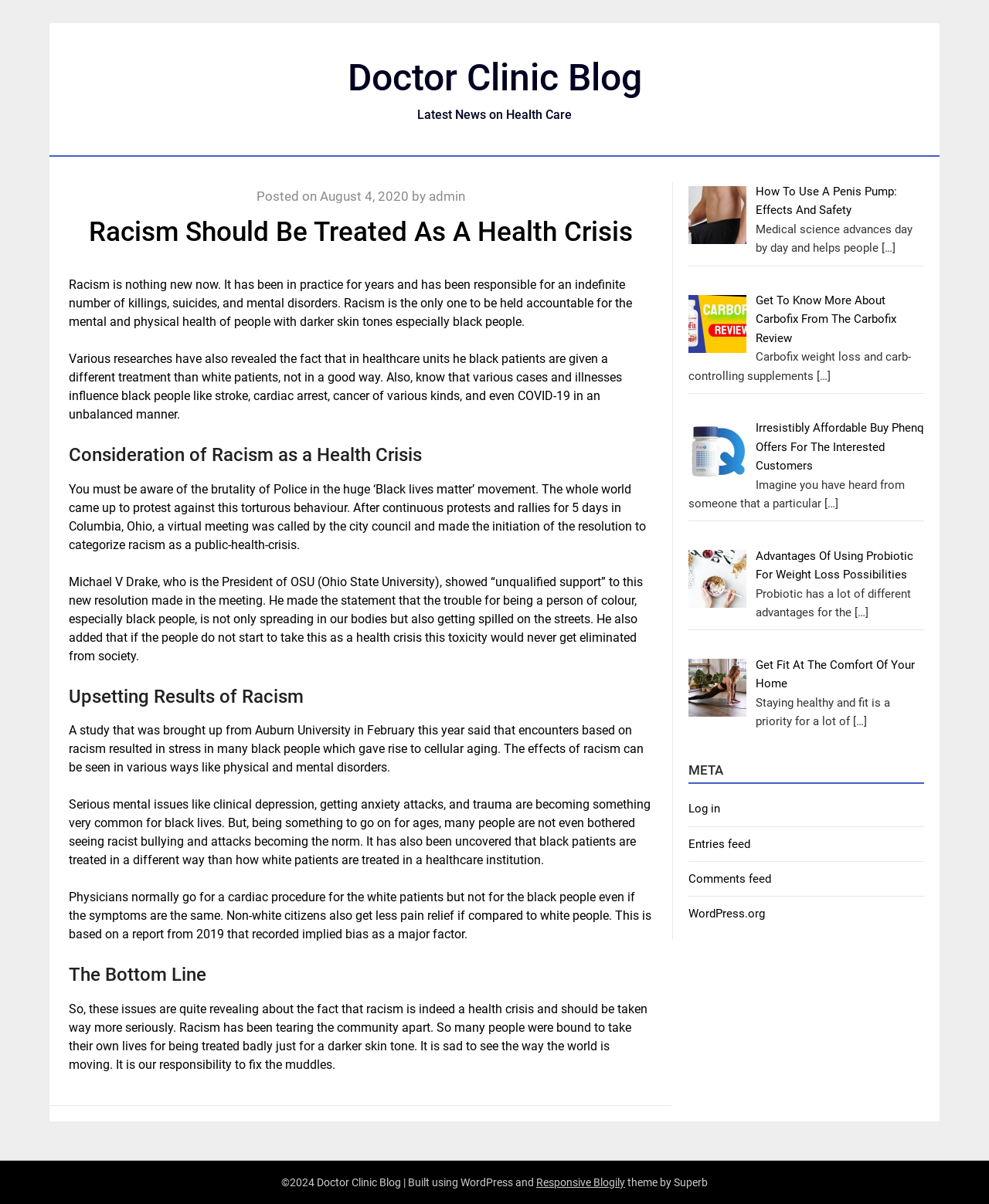Answer with a single word or phrase: 
What is the date of the article?

August 4, 2020